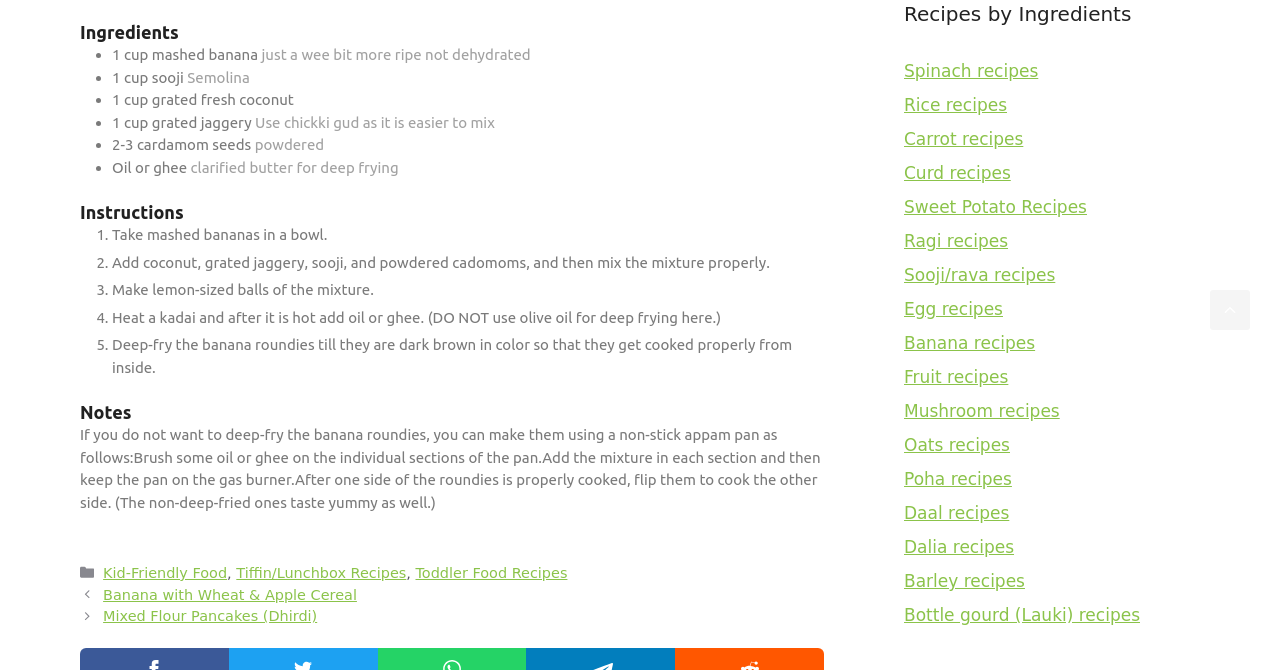With reference to the screenshot, provide a detailed response to the question below:
How many cardamom seeds are required for the recipe?

The recipe requires 2-3 cardamom seeds, which are powdered and used as an ingredient in making the banana roundies.